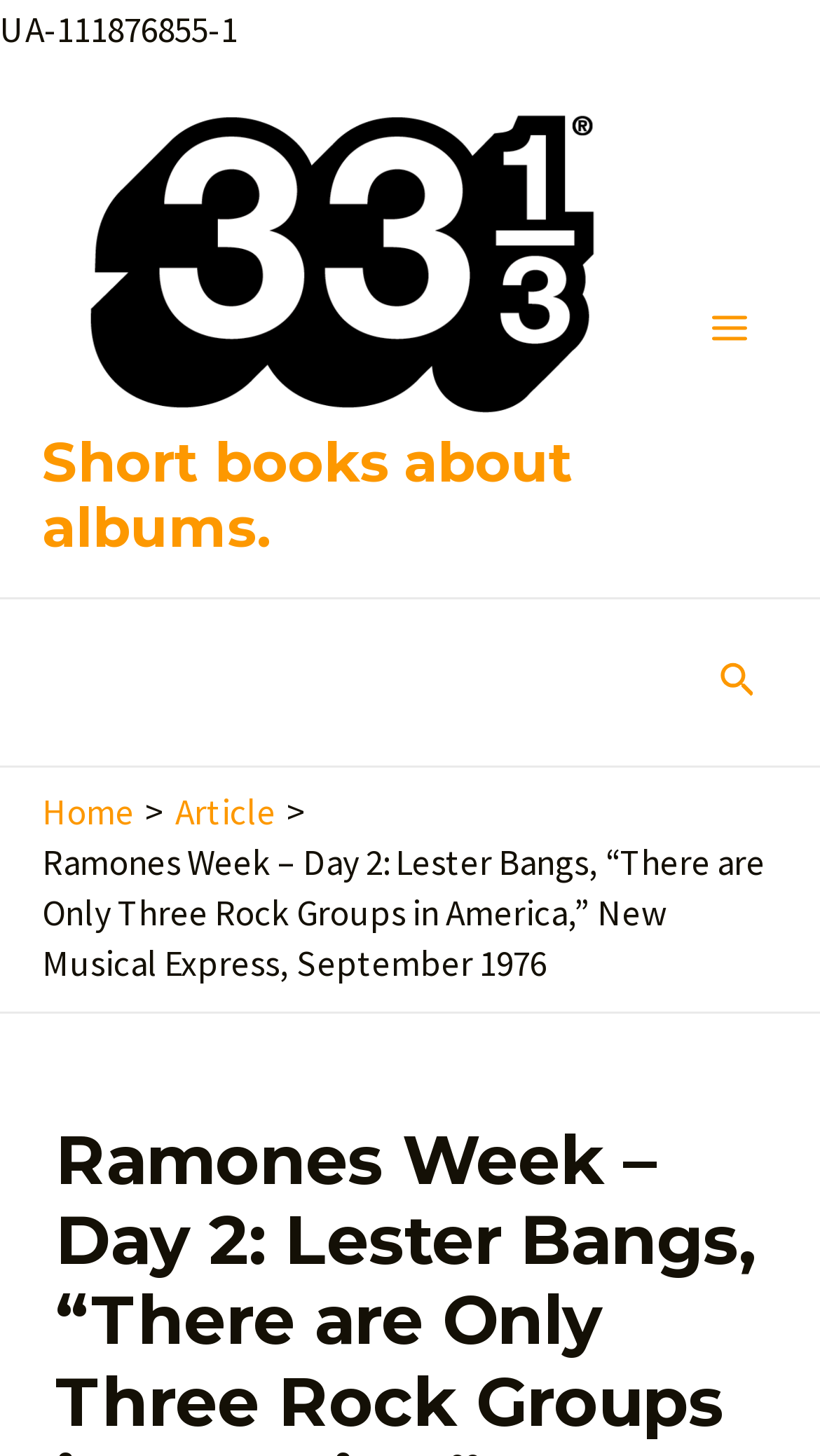Analyze the image and deliver a detailed answer to the question: How many images are there on the webpage?

There are four image elements on the webpage, including the image associated with the link 'Short books about albums.', the image associated with the button 'Main Menu', and two other images.